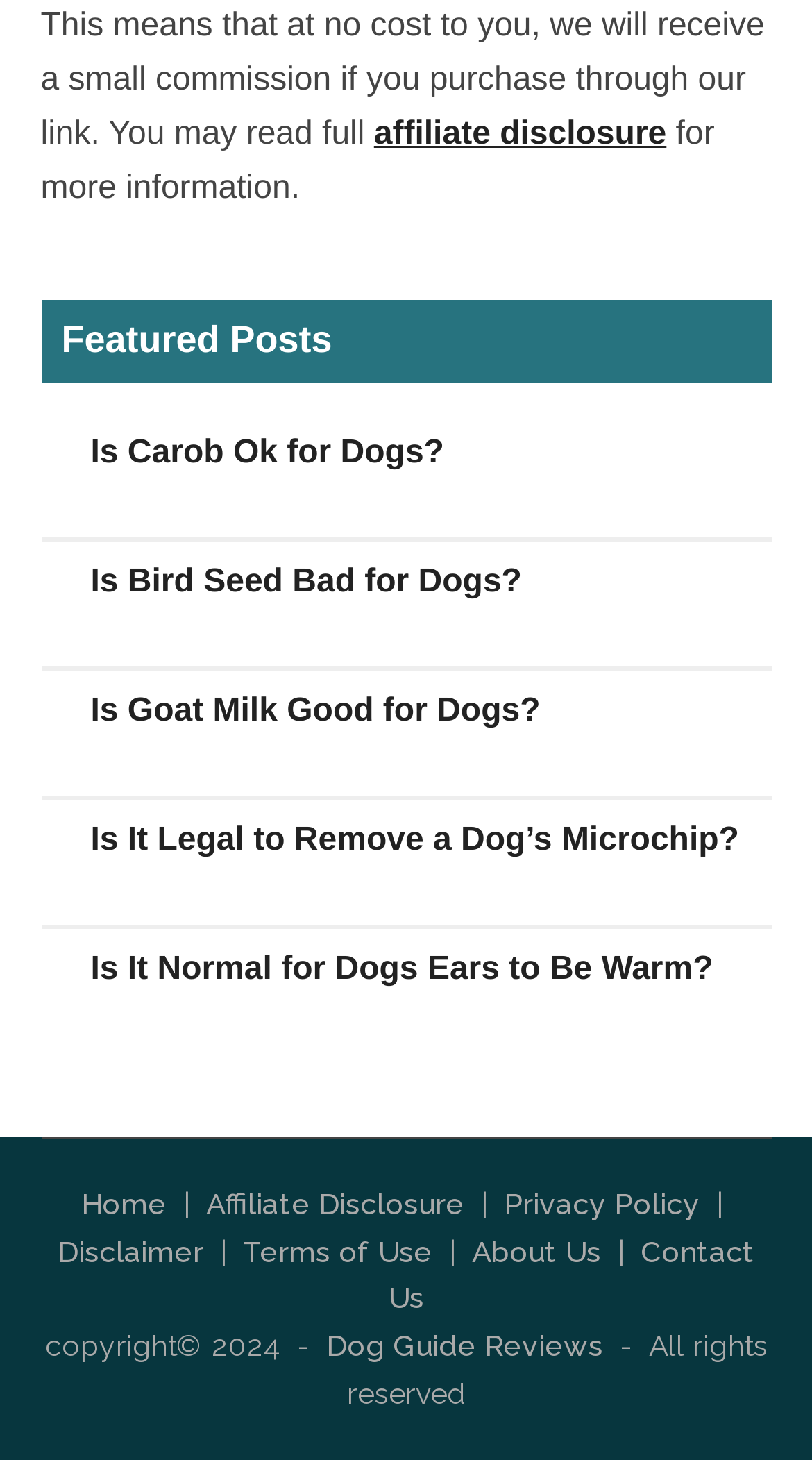Find the bounding box coordinates for the area that must be clicked to perform this action: "read about bird seed for dogs".

[0.112, 0.386, 0.643, 0.411]